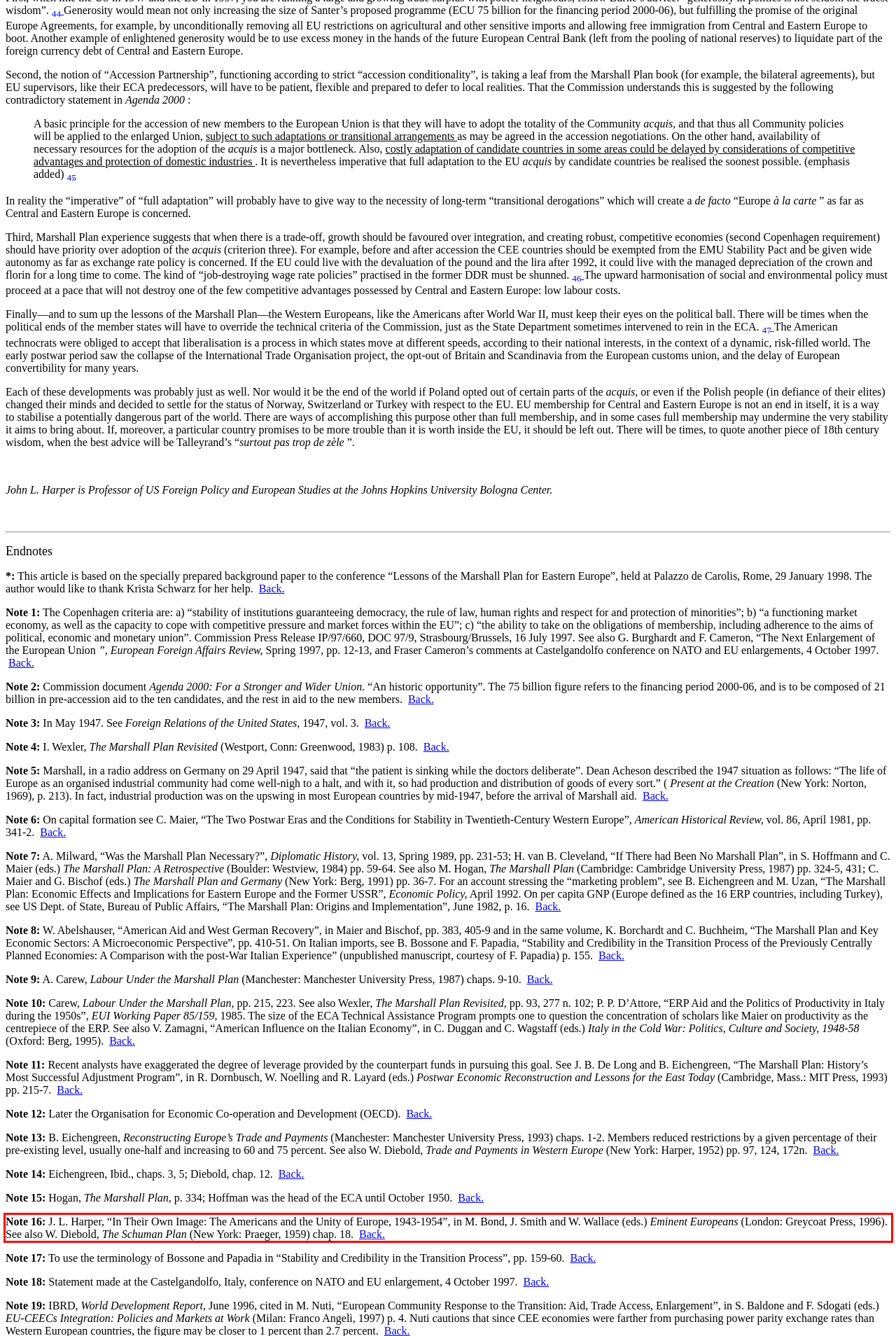Look at the screenshot of the webpage, locate the red rectangle bounding box, and generate the text content that it contains.

Note 16: J. L. Harper, “In Their Own Image: The Americans and the Unity of Europe, 1943-1954”, in M. Bond, J. Smith and W. Wallace (eds.) Eminent Europeans (London: Greycoat Press, 1996). See also W. Diebold, The Schuman Plan (New York: Praeger, 1959) chap. 18. Back.